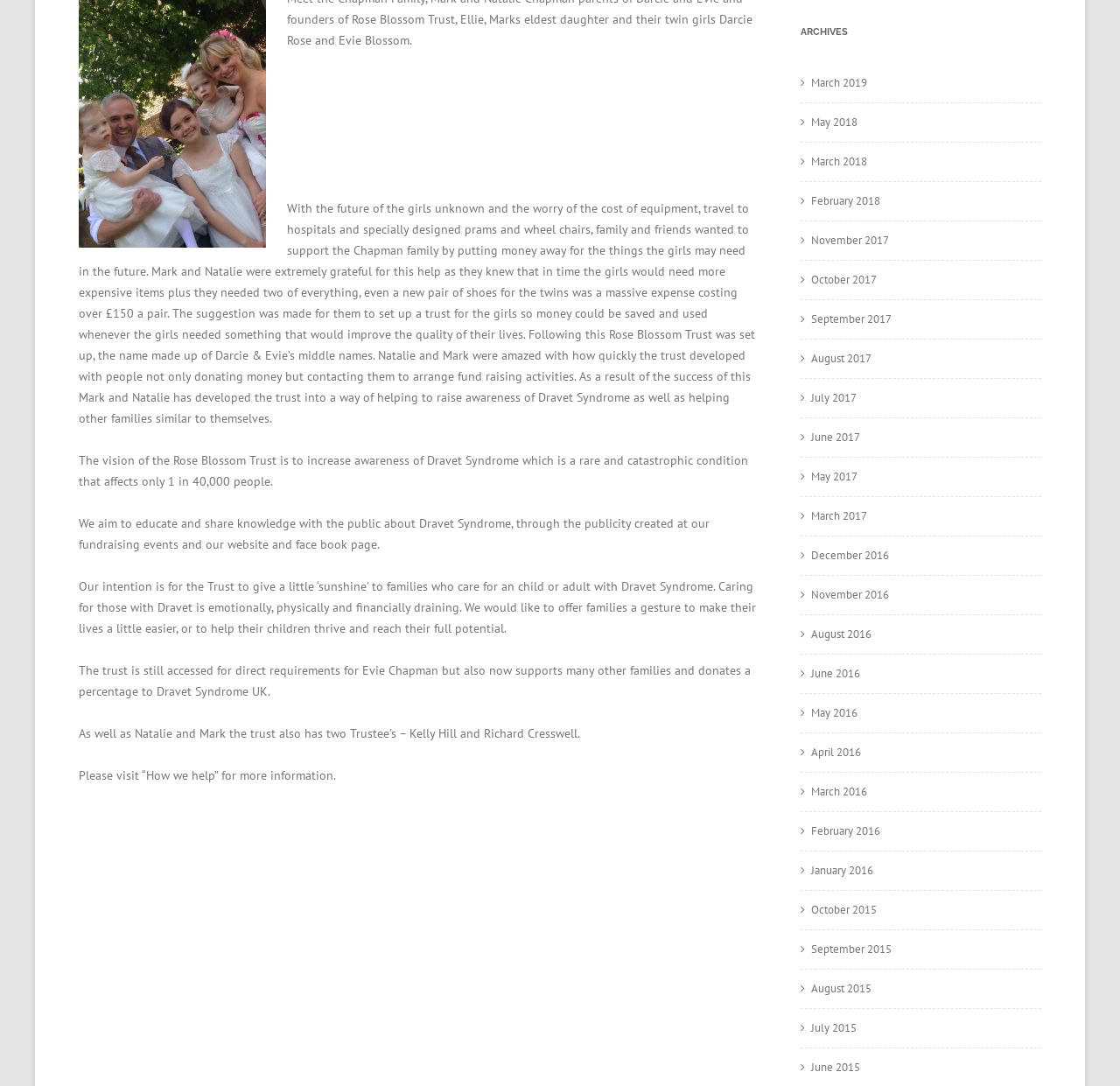Please find the bounding box coordinates of the clickable region needed to complete the following instruction: "Read about the vision of the Rose Blossom Trust". The bounding box coordinates must consist of four float numbers between 0 and 1, i.e., [left, top, right, bottom].

[0.07, 0.417, 0.668, 0.45]